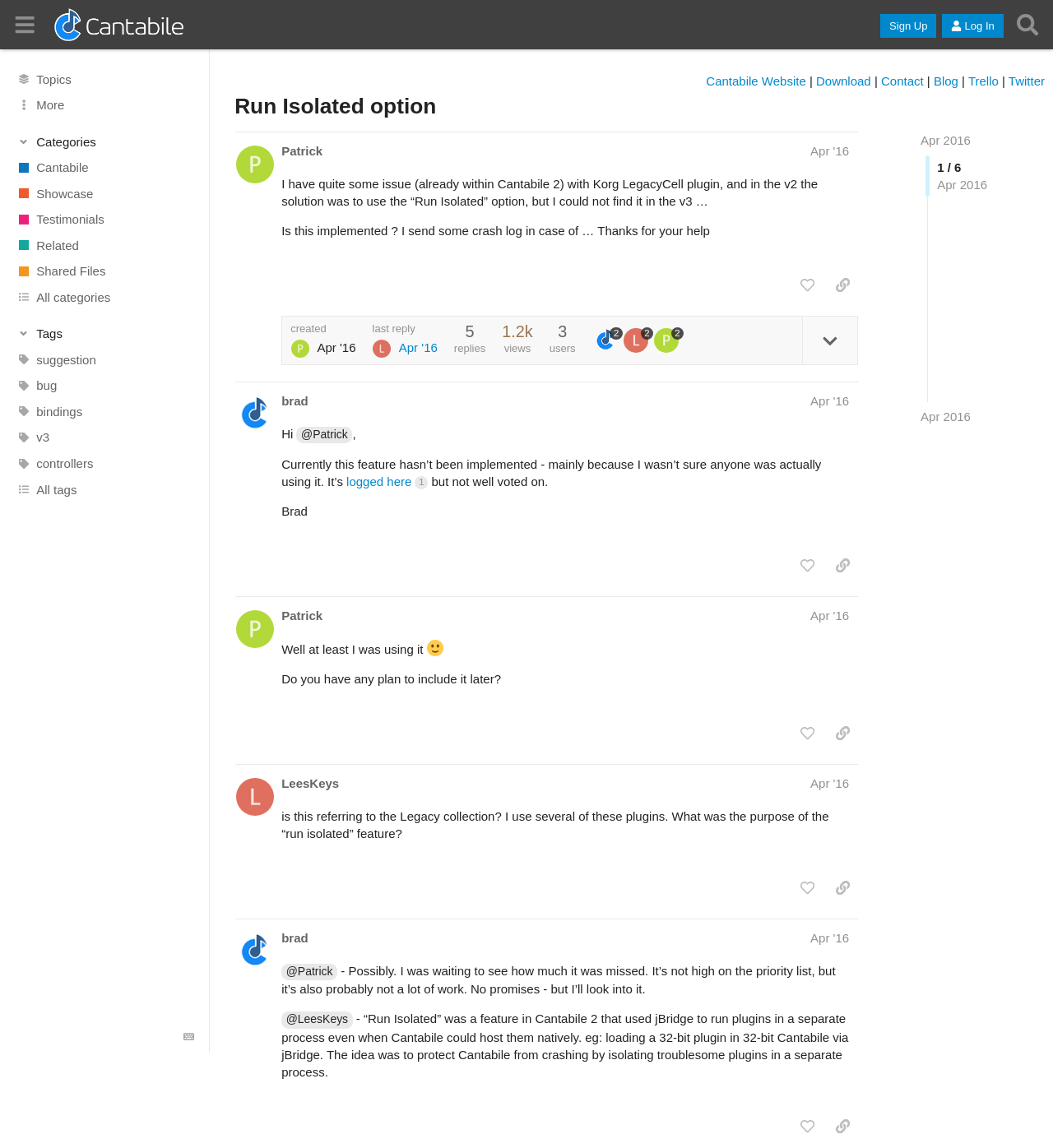Kindly determine the bounding box coordinates for the area that needs to be clicked to execute this instruction: "Like the post".

[0.752, 0.236, 0.781, 0.261]